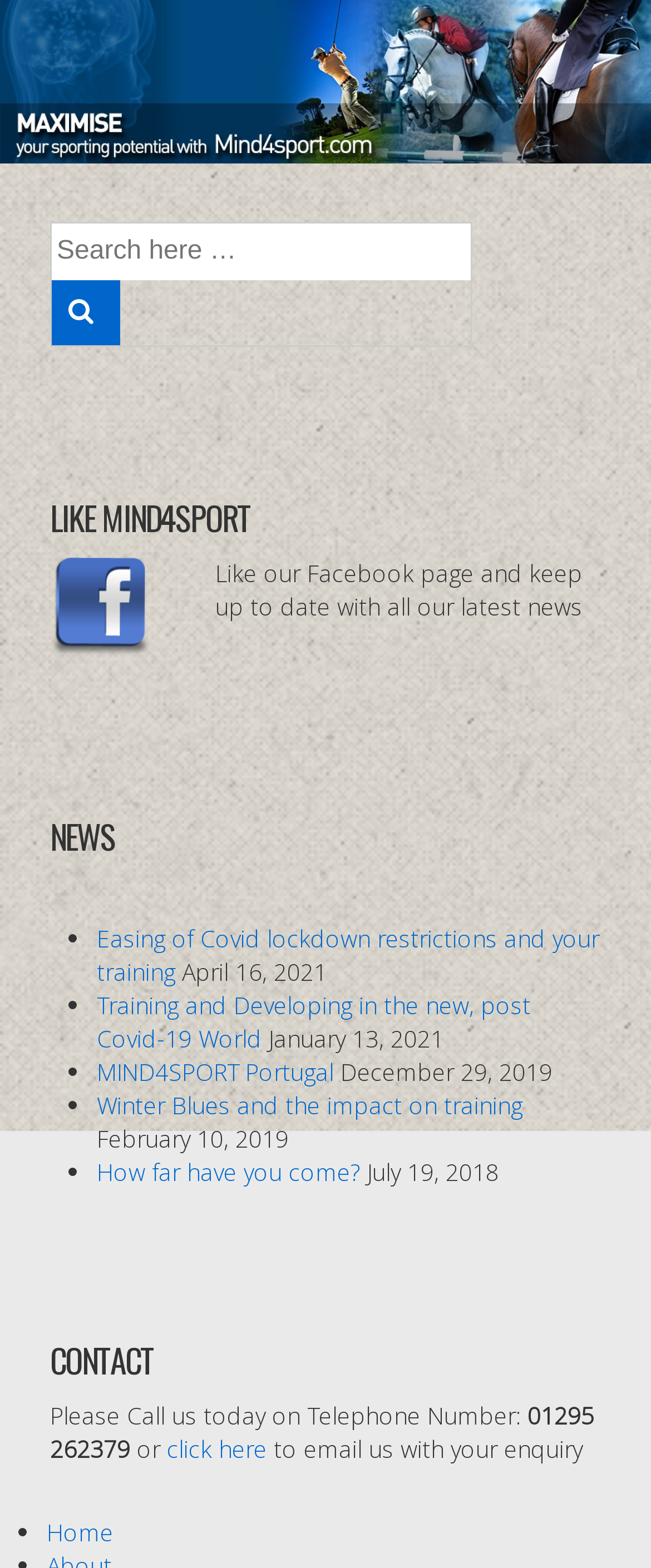Locate the bounding box coordinates of the region to be clicked to comply with the following instruction: "Email us with an enquiry". The coordinates must be four float numbers between 0 and 1, in the form [left, top, right, bottom].

[0.256, 0.913, 0.41, 0.934]